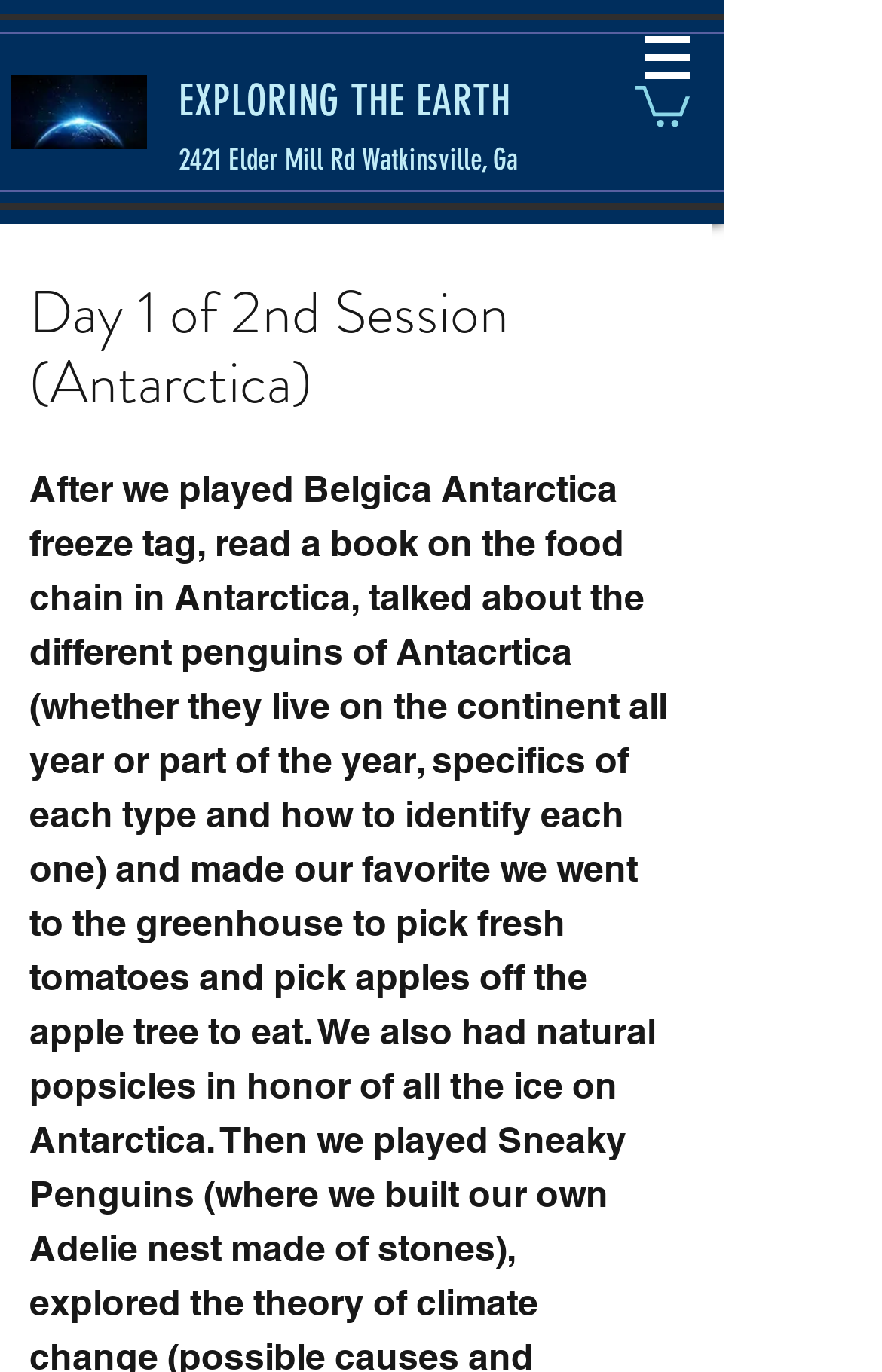Is there a navigation menu on the page? Using the information from the screenshot, answer with a single word or phrase.

Yes